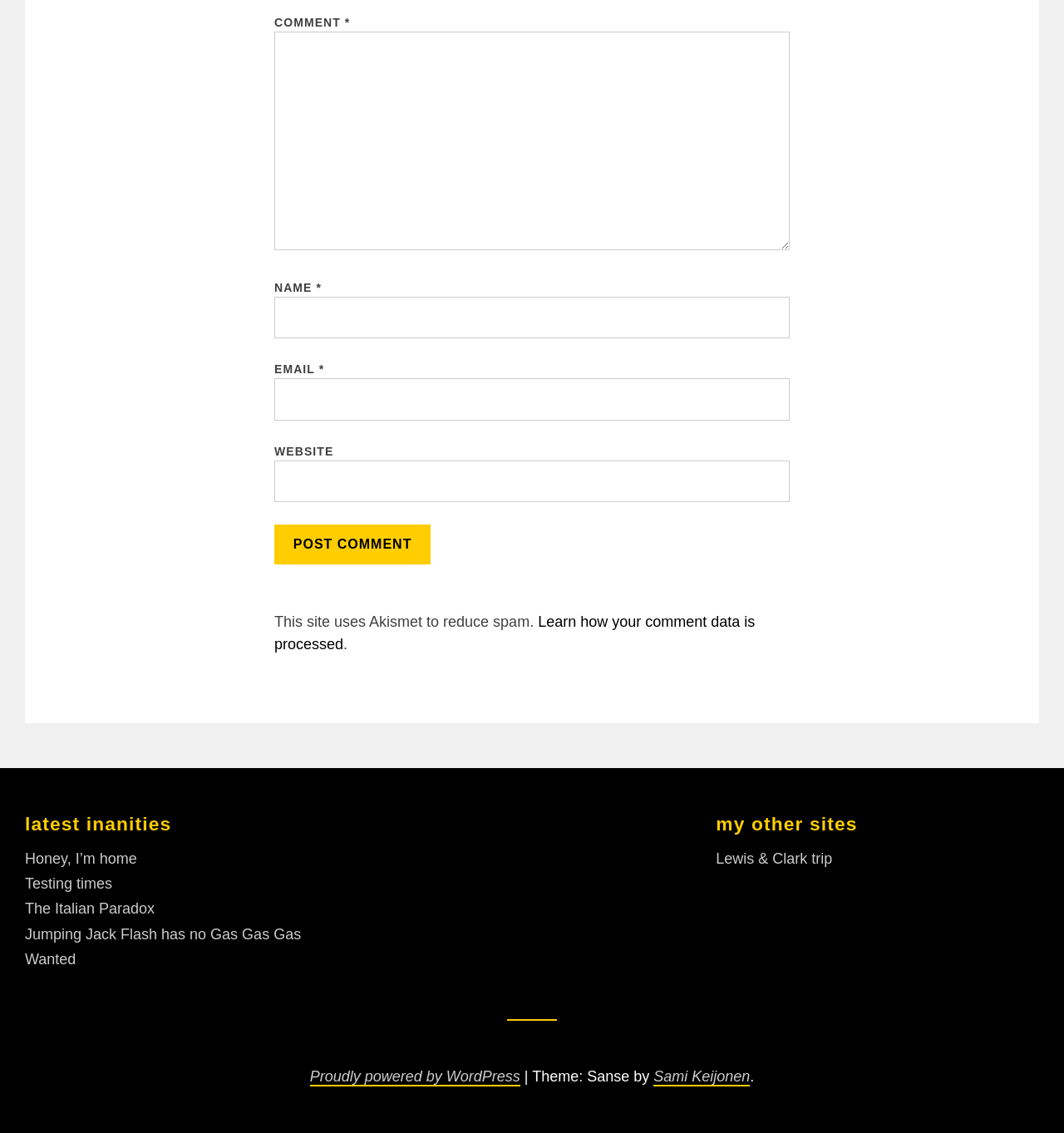What is the name of the platform powering this site?
Refer to the image and provide a one-word or short phrase answer.

WordPress